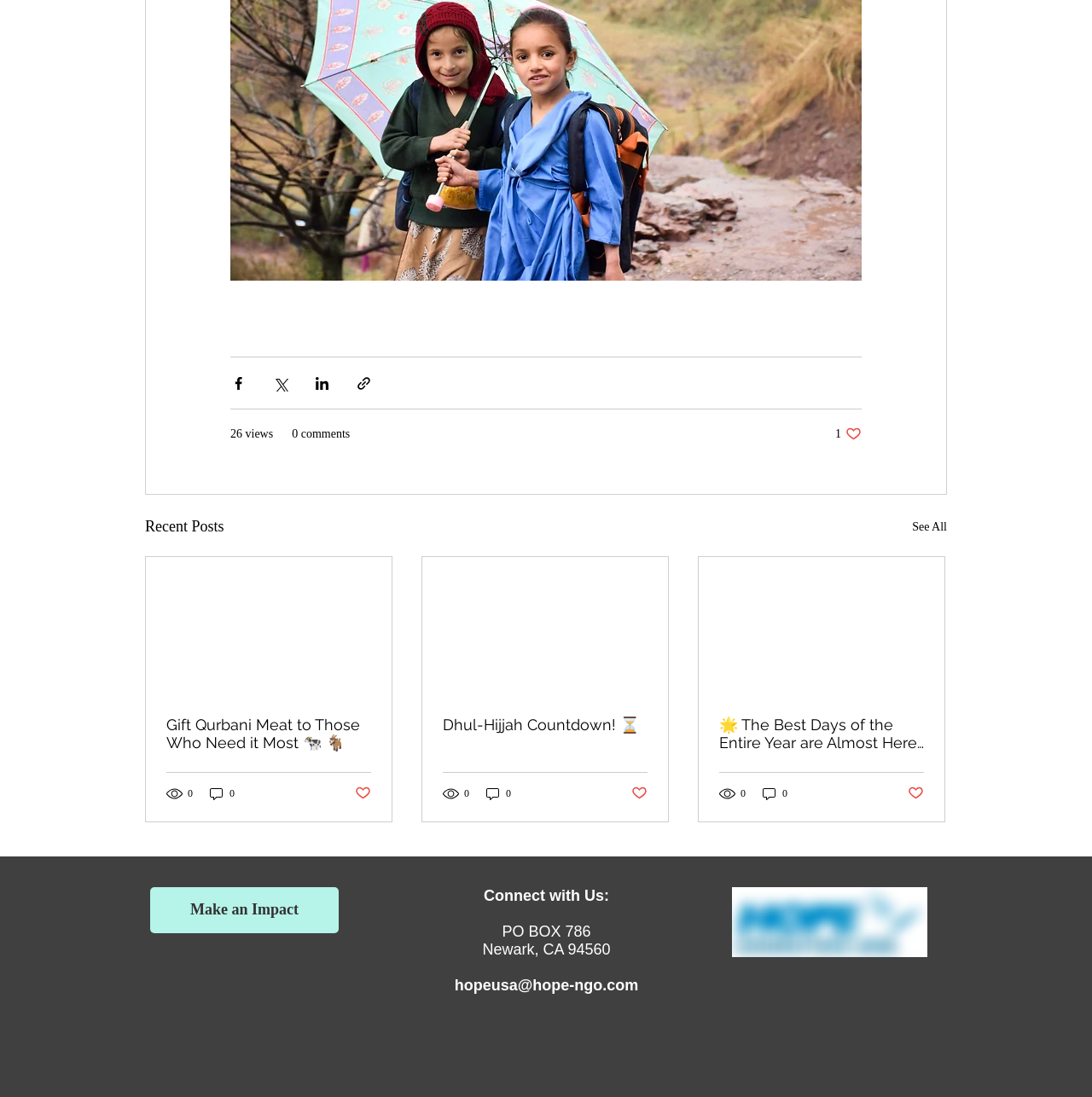Identify the bounding box coordinates for the UI element described as: "0".

[0.659, 0.716, 0.684, 0.731]